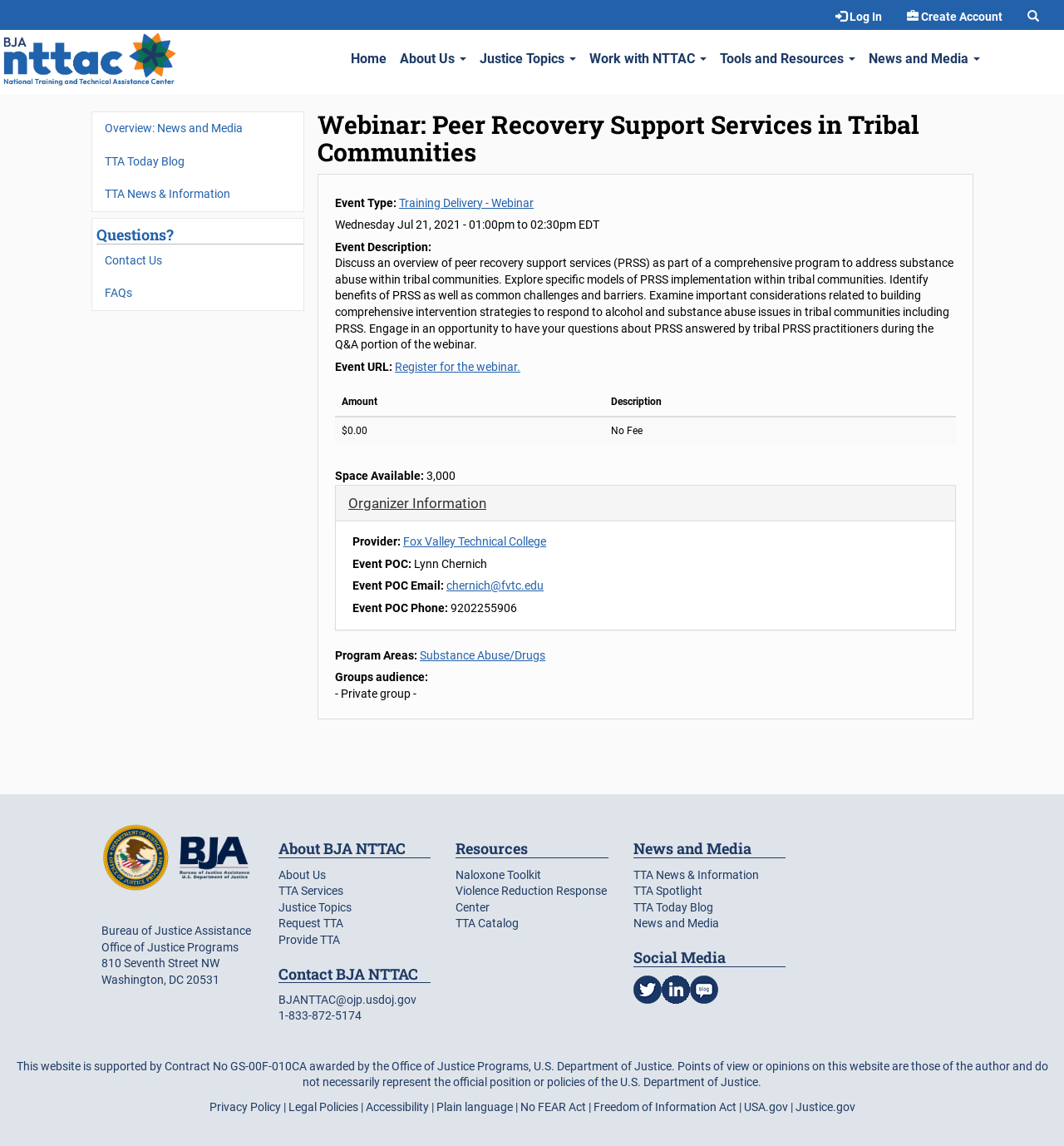Pinpoint the bounding box coordinates for the area that should be clicked to perform the following instruction: "Register for the webinar".

[0.371, 0.314, 0.489, 0.326]